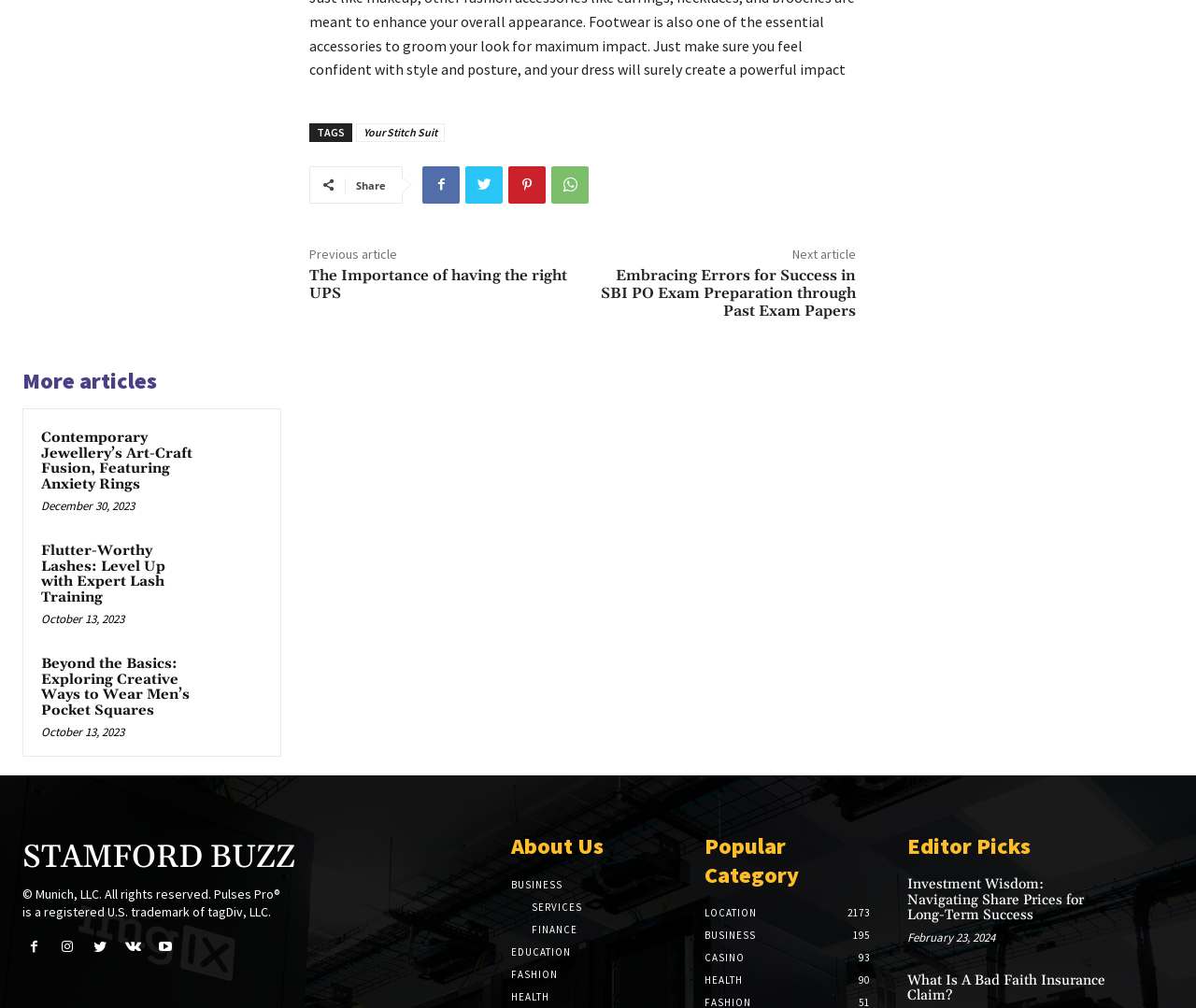Please determine the bounding box coordinates of the element to click on in order to accomplish the following task: "Visit the 'STAMFORD BUZZ' page". Ensure the coordinates are four float numbers ranging from 0 to 1, i.e., [left, top, right, bottom].

[0.019, 0.834, 0.242, 0.869]